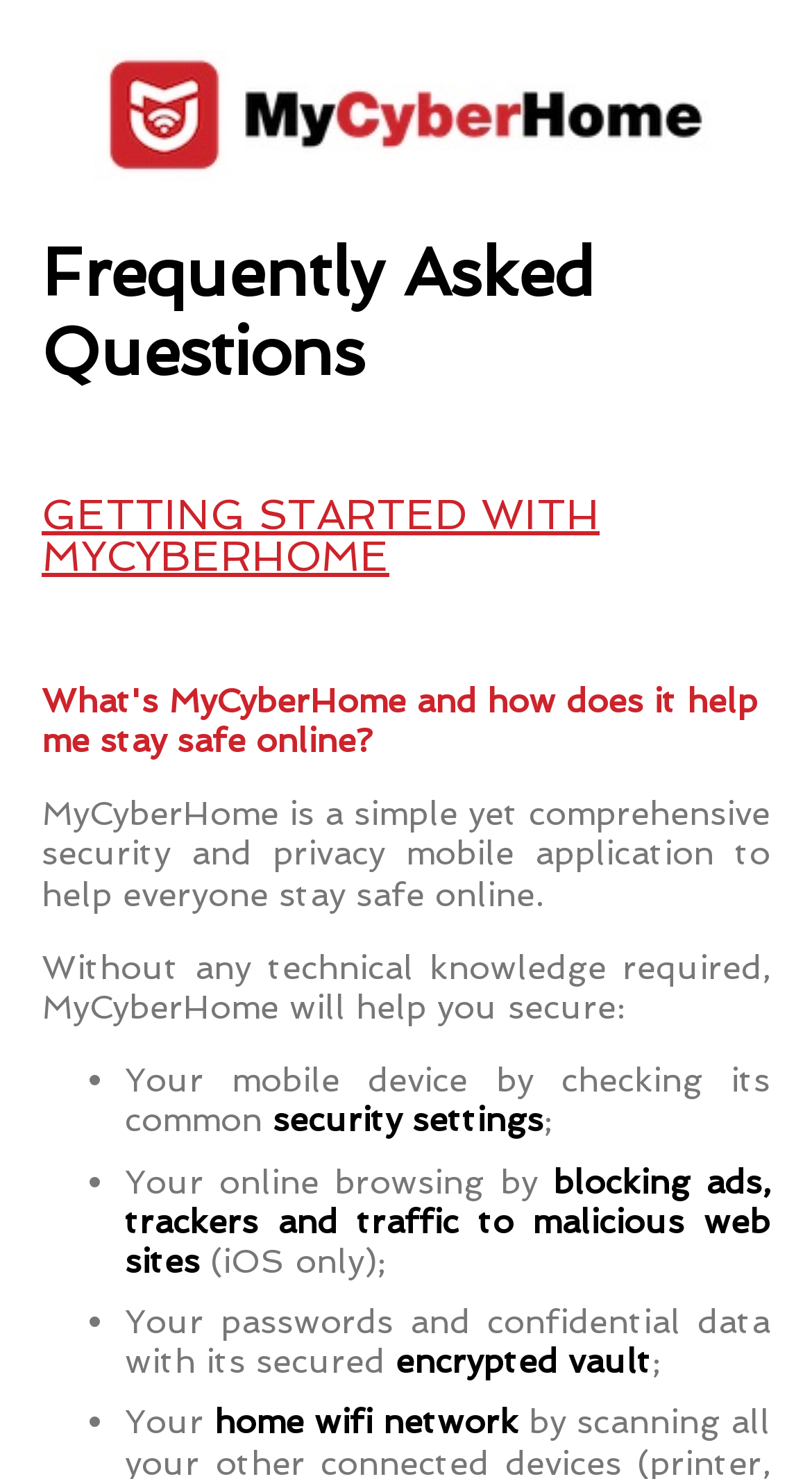Please extract the webpage's main title and generate its text content.

Frequently Asked Questions